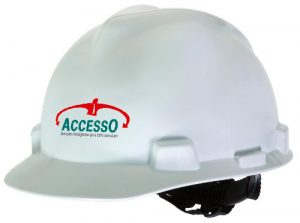Refer to the image and provide a thorough answer to this question:
What is the purpose of the helmet?

The caption explains that the helmet is designed for protection in various work environments, particularly in construction or industrial settings, suggesting that its primary purpose is to provide protection to the wearer.